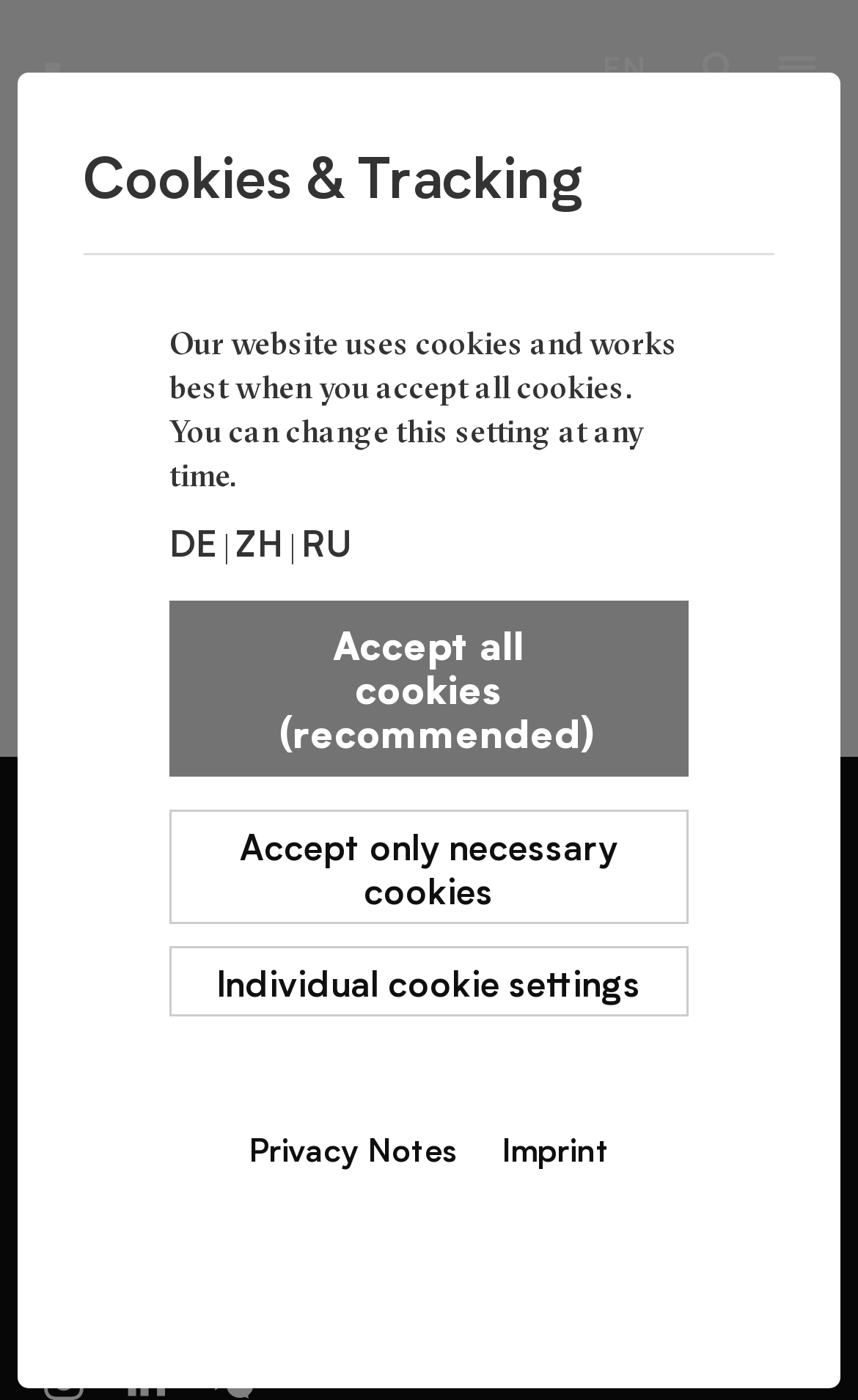Please find the bounding box coordinates of the clickable region needed to complete the following instruction: "Click the link to switch to English". The bounding box coordinates must consist of four float numbers between 0 and 1, i.e., [left, top, right, bottom].

[0.703, 0.033, 0.764, 0.061]